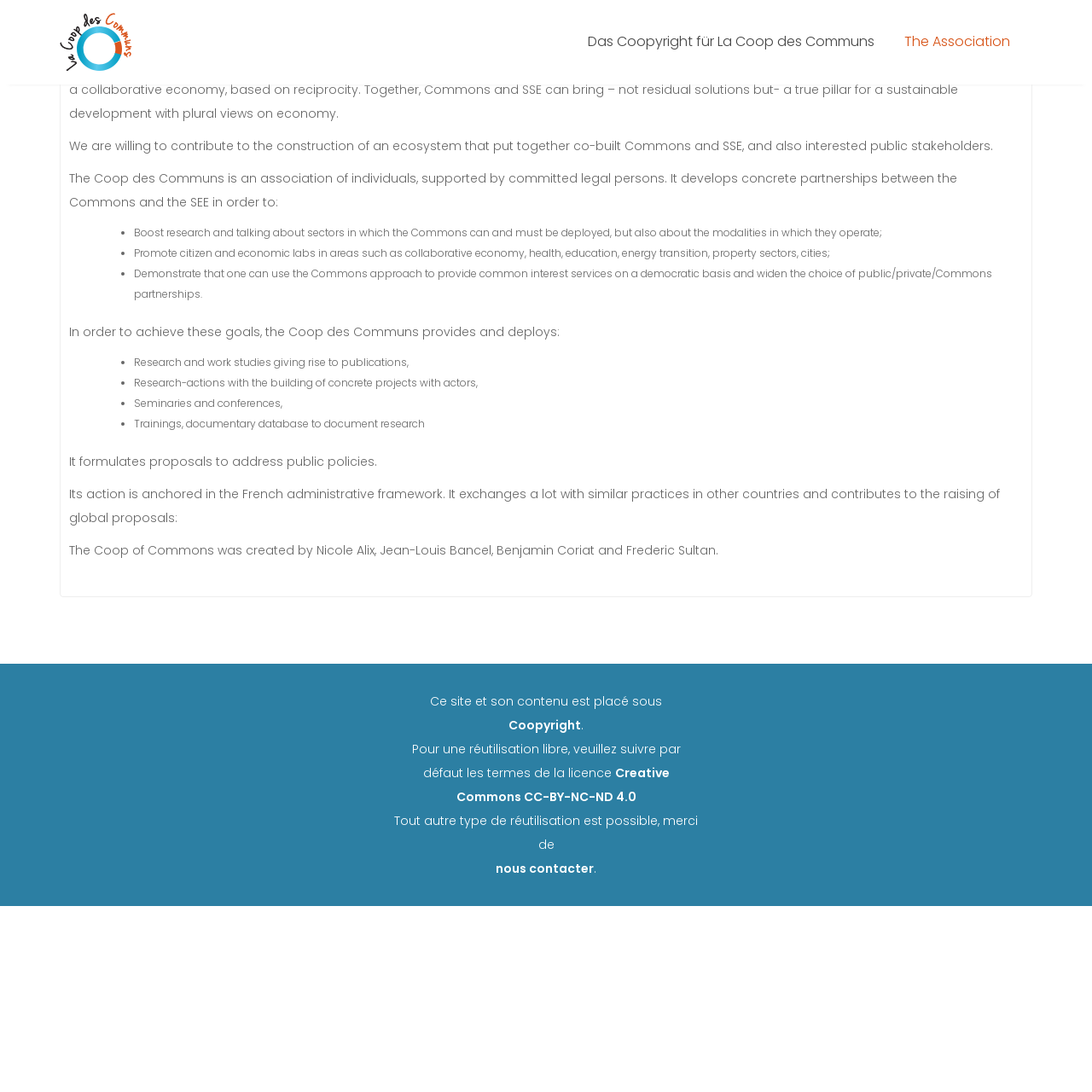Use the information in the screenshot to answer the question comprehensively: What type of services does the Coop des Communs provide?

As mentioned in the StaticText 'Demonstrate that one can use the Commons approach to provide common interest services on a democratic basis and widen the choice of public/private/Commons partnerships.', the Coop des Communs provides common interest services.